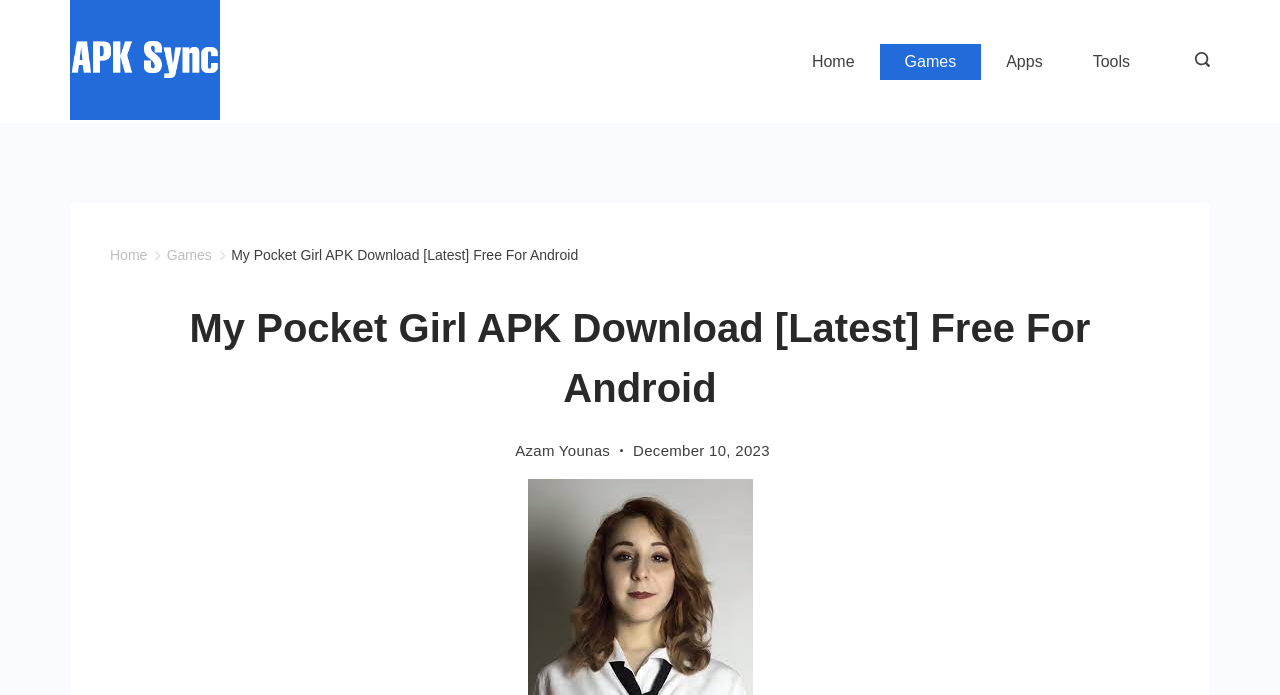Determine the bounding box coordinates of the element's region needed to click to follow the instruction: "View My Pocket Girl APK Download details". Provide these coordinates as four float numbers between 0 and 1, formatted as [left, top, right, bottom].

[0.181, 0.355, 0.452, 0.378]